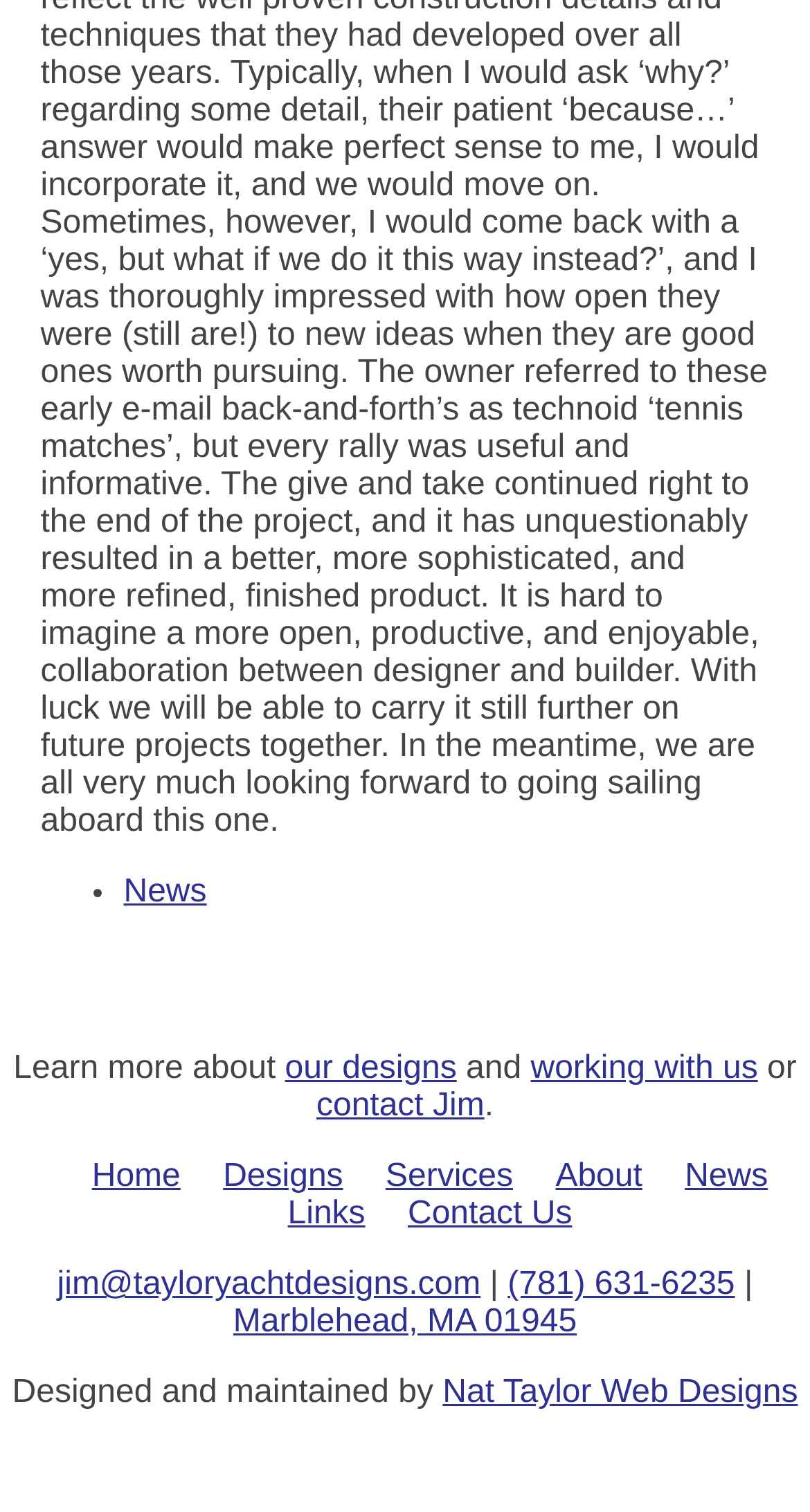Locate the bounding box coordinates of the element I should click to achieve the following instruction: "Click on News".

[0.153, 0.578, 0.255, 0.601]